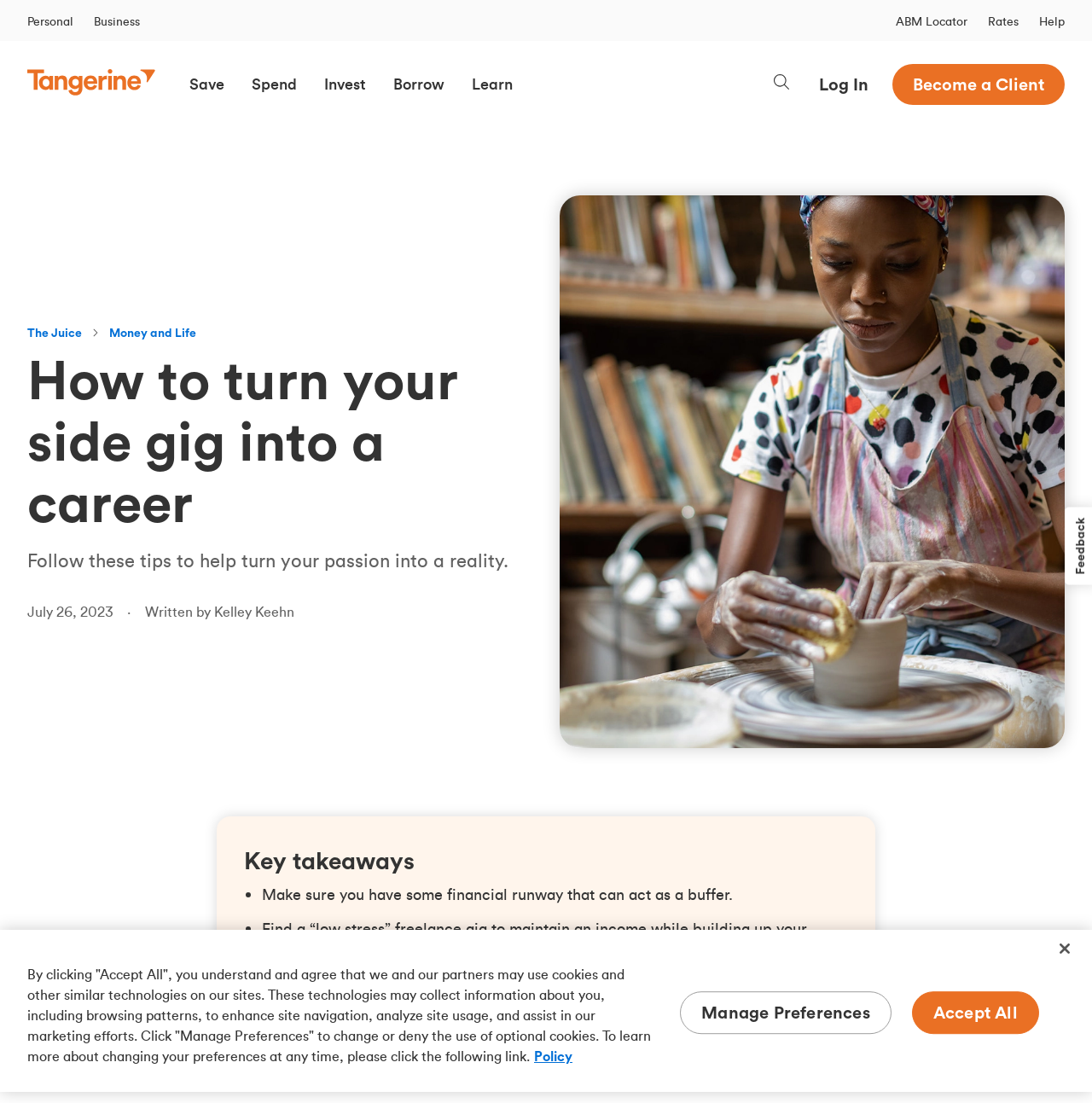Provide a thorough description of the webpage you see.

This webpage is about turning a side gig into a career, with a focus on providing tips and guidance. At the top, there is a navigation menu with links to "Personal", "Business", "ABM Locator", "Rates", and "Help". Below this, there is a logo of "Tangerine" with a link to the main website. 

To the right of the logo, there is a horizontal tab list with five tabs: "Save", "Spend", "Invest", "Borrow", and "Learn". Below this, there is a search button and links to "Log In" and "Become a Client".

The main content of the webpage starts with a breadcrumb navigation menu, followed by a heading "How to turn your side gig into a career". Below this, there is a brief introduction "Follow these tips to help turn your passion into a reality." and the date "July 26, 2023" and the author "Kelley Keehn".

The main article is divided into sections, with a heading "Key takeaways" followed by a list of three points, each starting with a bullet point. The points provide advice on how to turn a side gig into a career, such as having financial runway, finding a low-stress freelance gig, and setting up separate bank accounts.

At the bottom of the page, there is a cookie banner with a privacy policy alert dialog. The dialog provides information about the use of cookies and allows users to manage their preferences or accept all cookies. There are also buttons to close the dialog or accept all cookies.